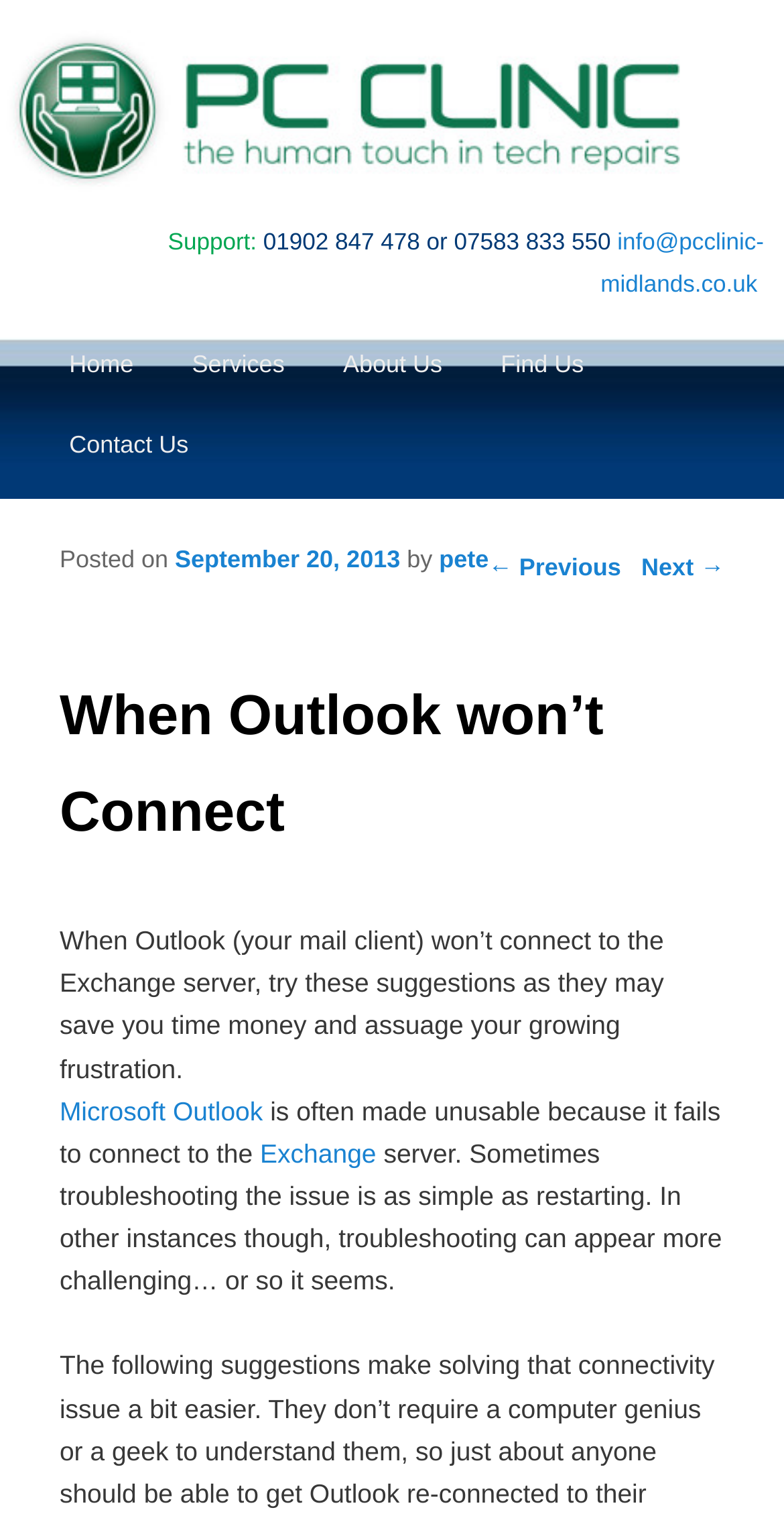What is the phone number for support?
Please use the image to deliver a detailed and complete answer.

The phone number for support can be found in the top-right corner of the webpage, which is 01902 0847 0478 or 07583 0833 0550.